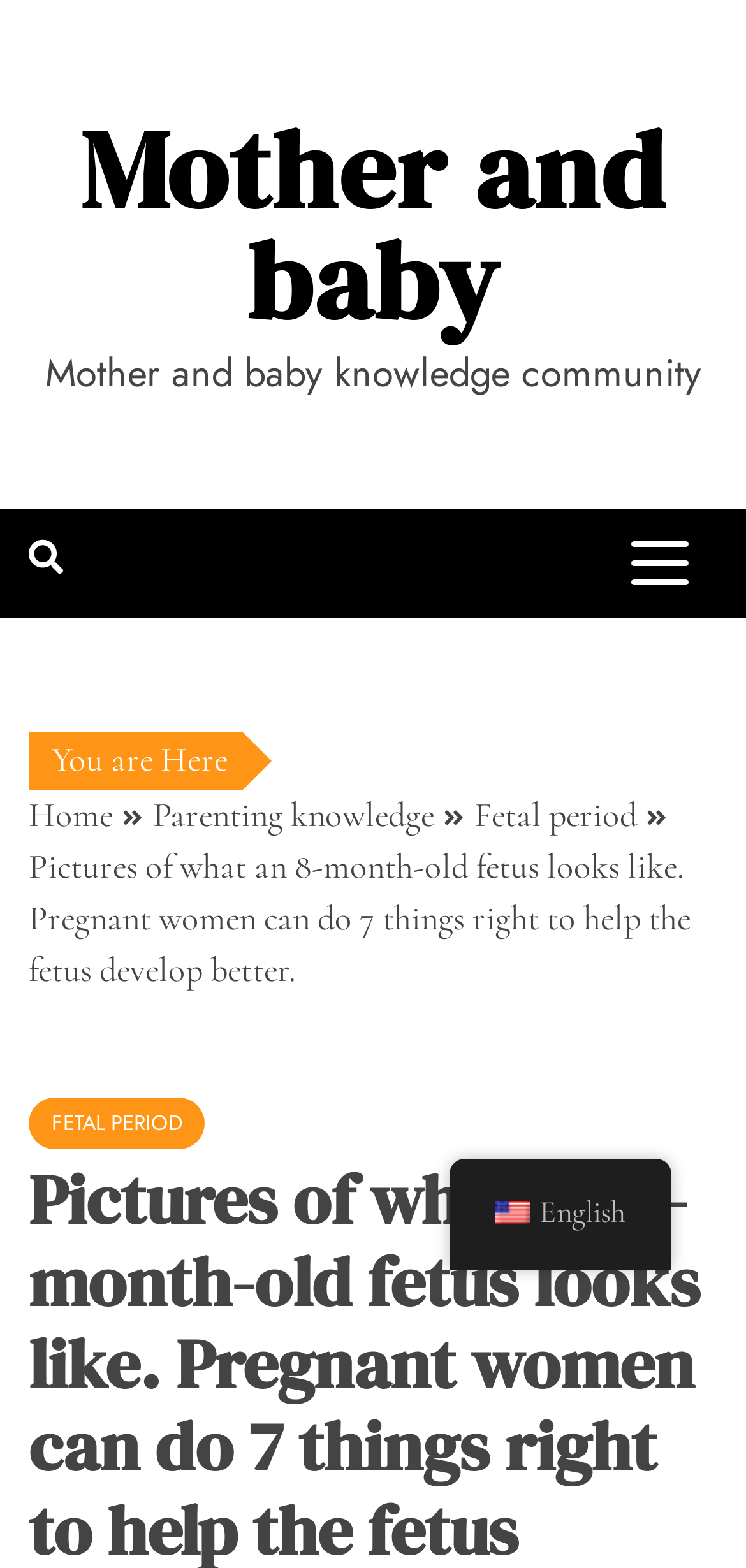Offer a meticulous description of the webpage's structure and content.

The webpage is about fetal development and parenting knowledge. At the top left, there is a link to the "Mother and baby" website, accompanied by a brief description of the community. Next to it, on the right, is a button to expand the primary menu. 

Below the top section, there is a navigation bar with breadcrumbs, indicating the current page's location within the website's hierarchy. The breadcrumbs show the path from "Home" to "Parenting knowledge" to "Fetal period", and finally to the current page, "Pictures of what an 8-month-old fetus looks like. Pregnant women can do 7 things right to help the fetus develop better." 

On the left side of the navigation bar, there is an icon represented by a Unicode character, and a "You are Here" label. The main content of the page is likely to be below this section, although its exact nature is not specified in the accessibility tree. 

At the bottom right, there is a link to switch the language to "en_US English", accompanied by a small flag icon.